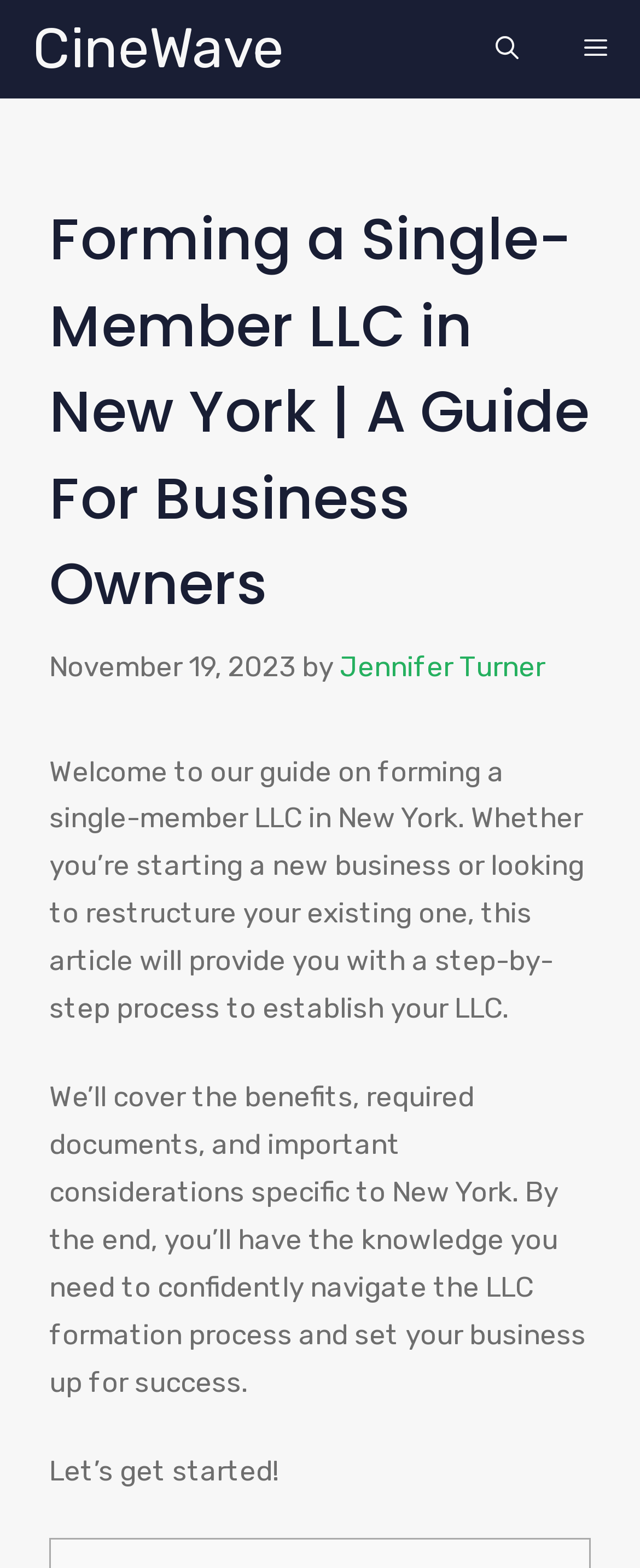From the webpage screenshot, identify the region described by CineWave. Provide the bounding box coordinates as (top-left x, top-left y, bottom-right x, bottom-right y), with each value being a floating point number between 0 and 1.

[0.051, 0.0, 0.446, 0.063]